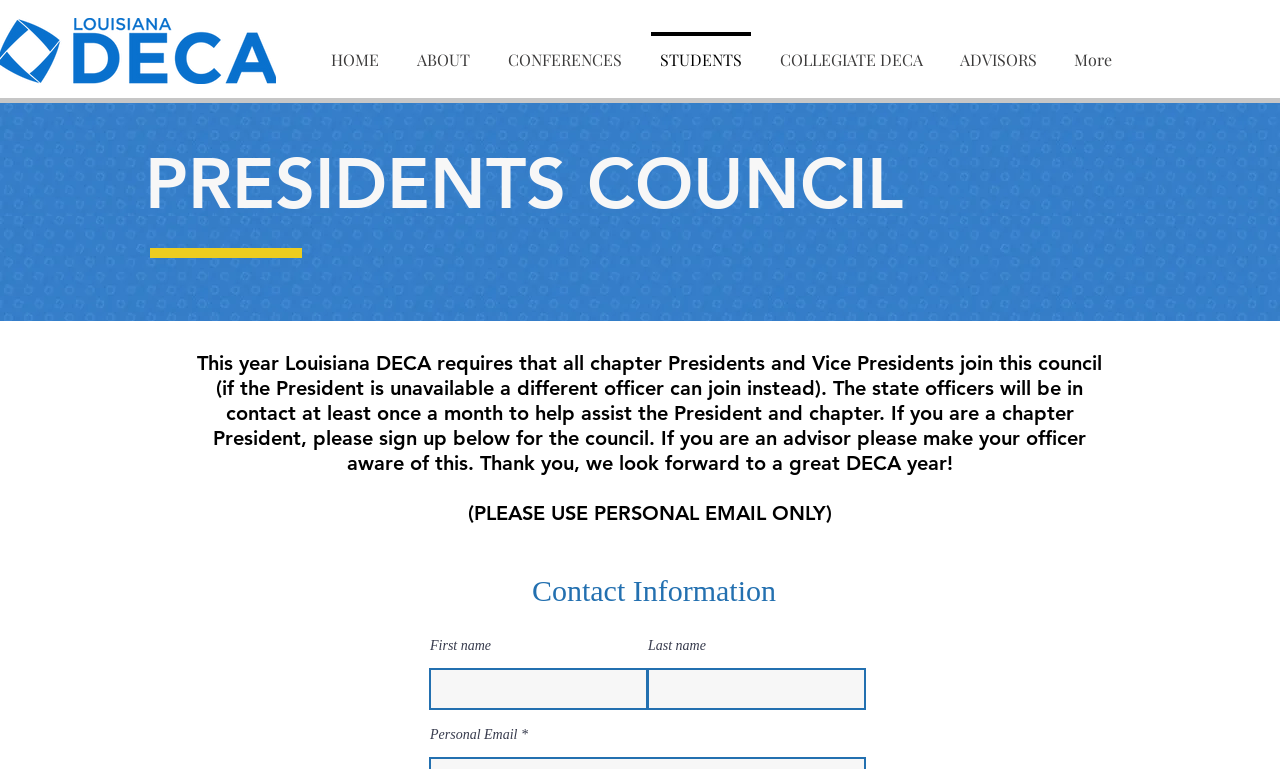Please find the bounding box for the UI element described by: "CONFERENCES".

[0.382, 0.042, 0.501, 0.09]